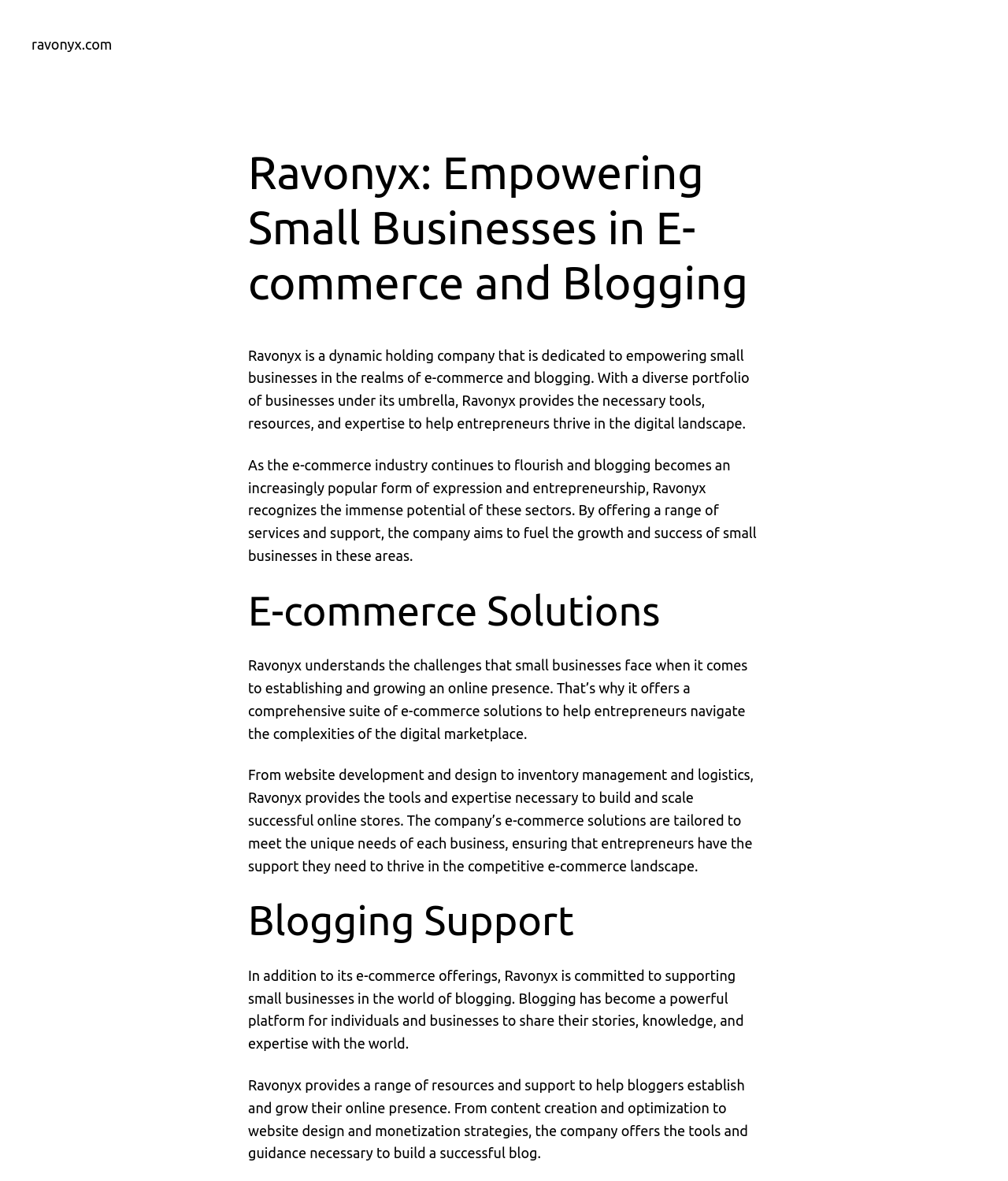Answer the question below with a single word or a brief phrase: 
What is the focus of Ravonyx's e-commerce solutions?

Online stores